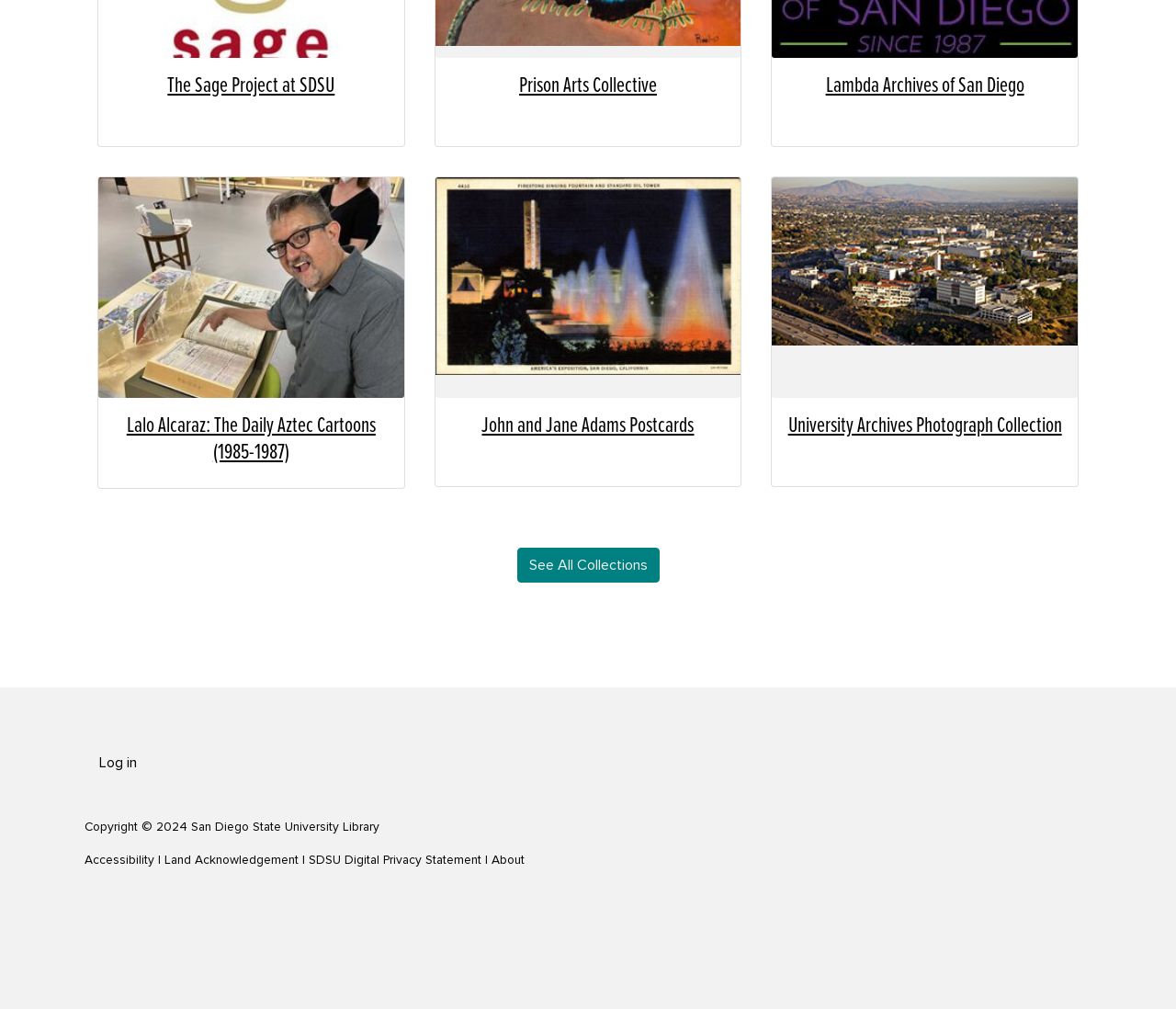Use one word or a short phrase to answer the question provided: 
How many collections are shown on this page?

Three